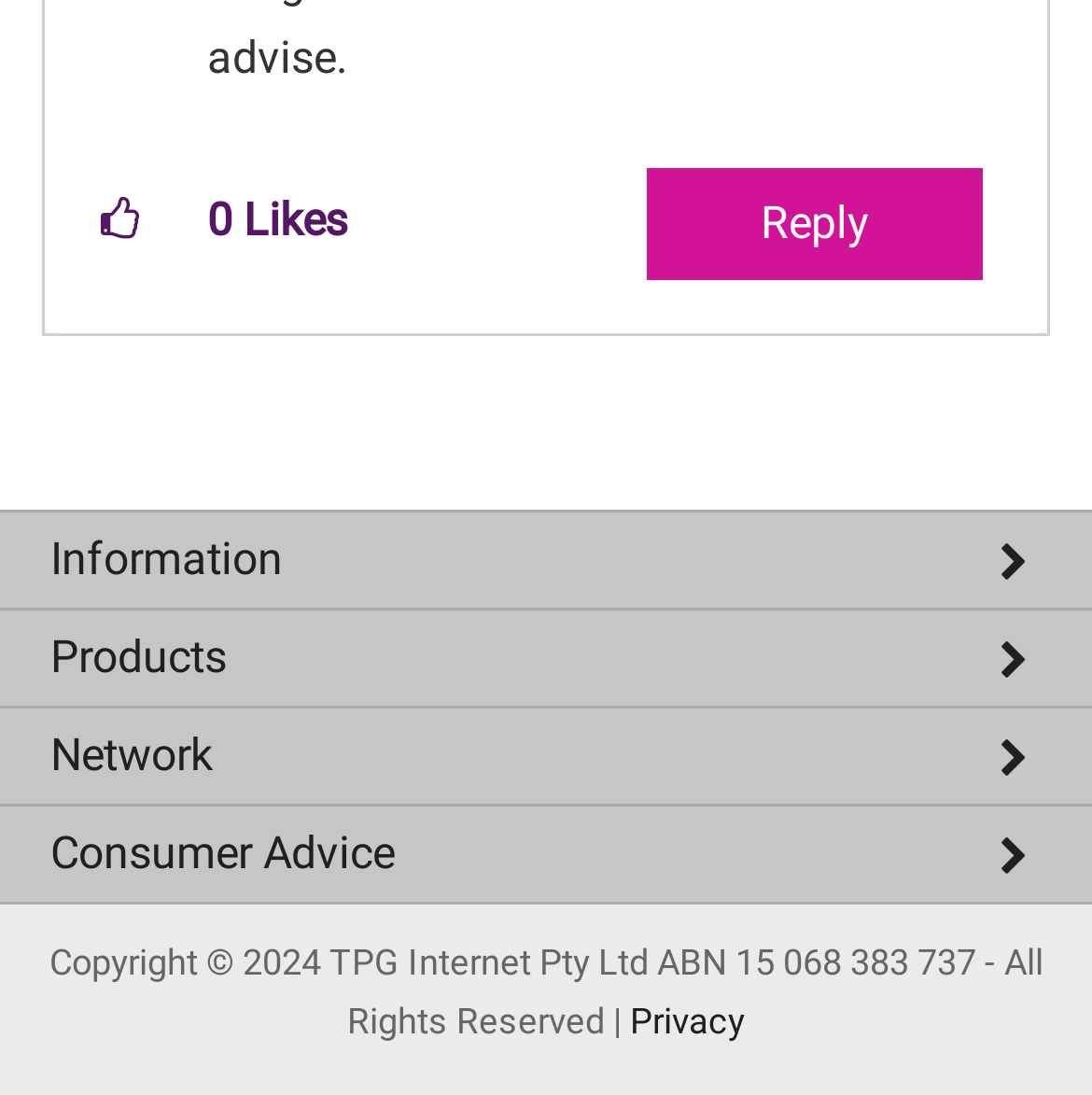Pinpoint the bounding box coordinates of the element you need to click to execute the following instruction: "Give kudos to this post". The bounding box should be represented by four float numbers between 0 and 1, in the format [left, top, right, bottom].

[0.062, 0.152, 0.159, 0.248]